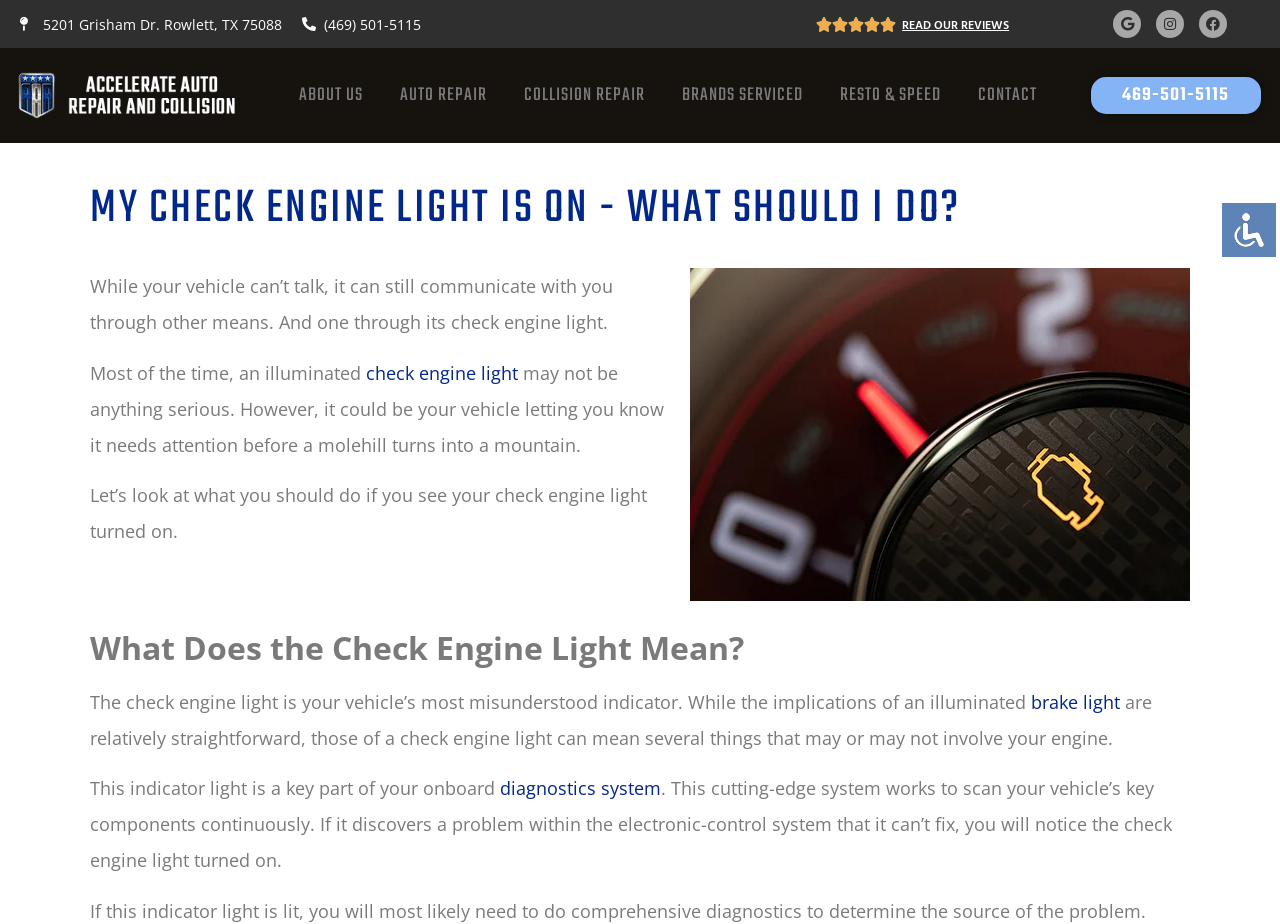Locate the bounding box coordinates of the clickable area to execute the instruction: "Visit the 'ABOUT US' page". Provide the coordinates as four float numbers between 0 and 1, represented as [left, top, right, bottom].

[0.219, 0.074, 0.297, 0.133]